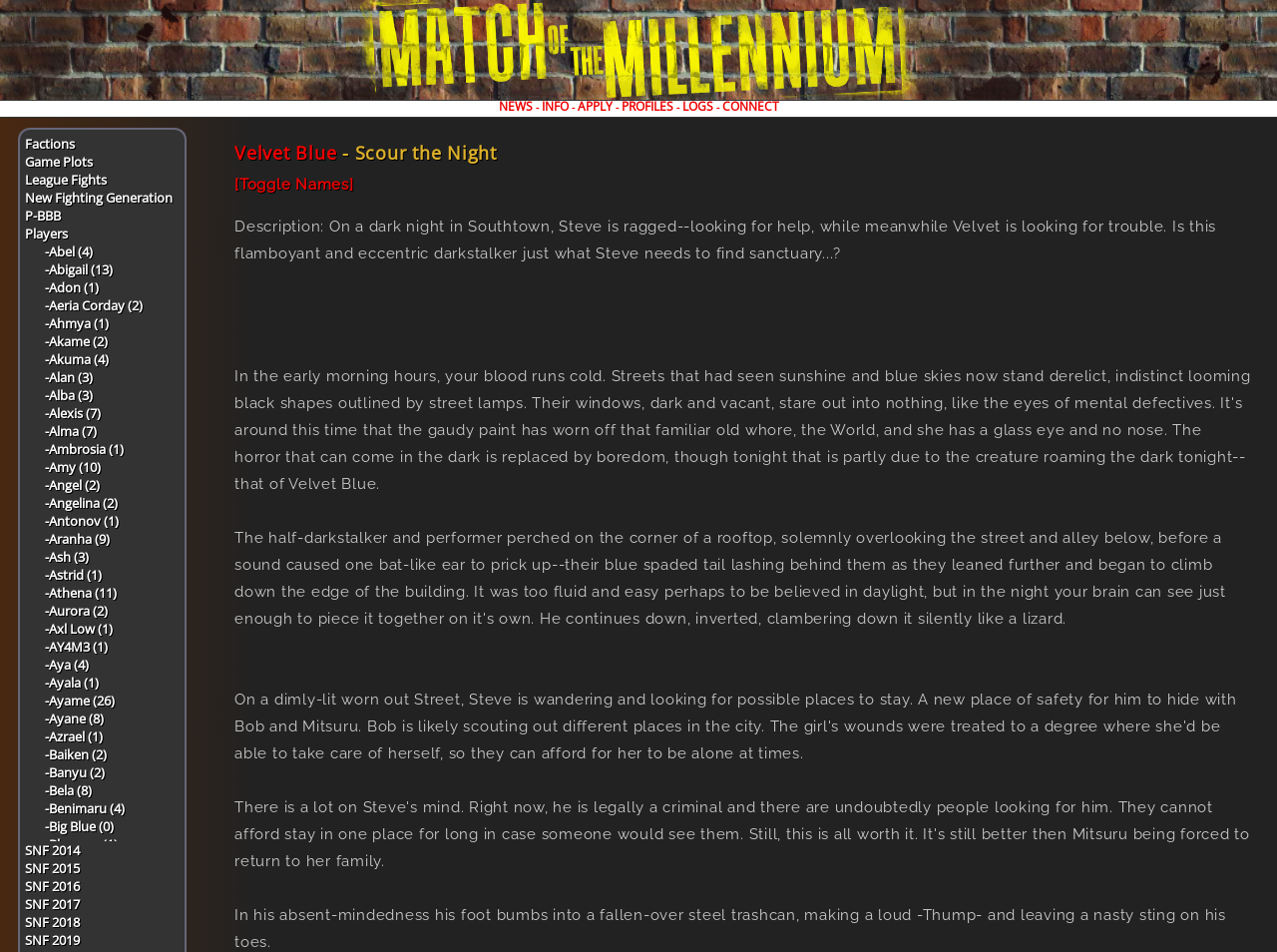Show the bounding box coordinates for the element that needs to be clicked to execute the following instruction: "Toggle names". Provide the coordinates in the form of four float numbers between 0 and 1, i.e., [left, top, right, bottom].

[0.184, 0.184, 0.277, 0.203]